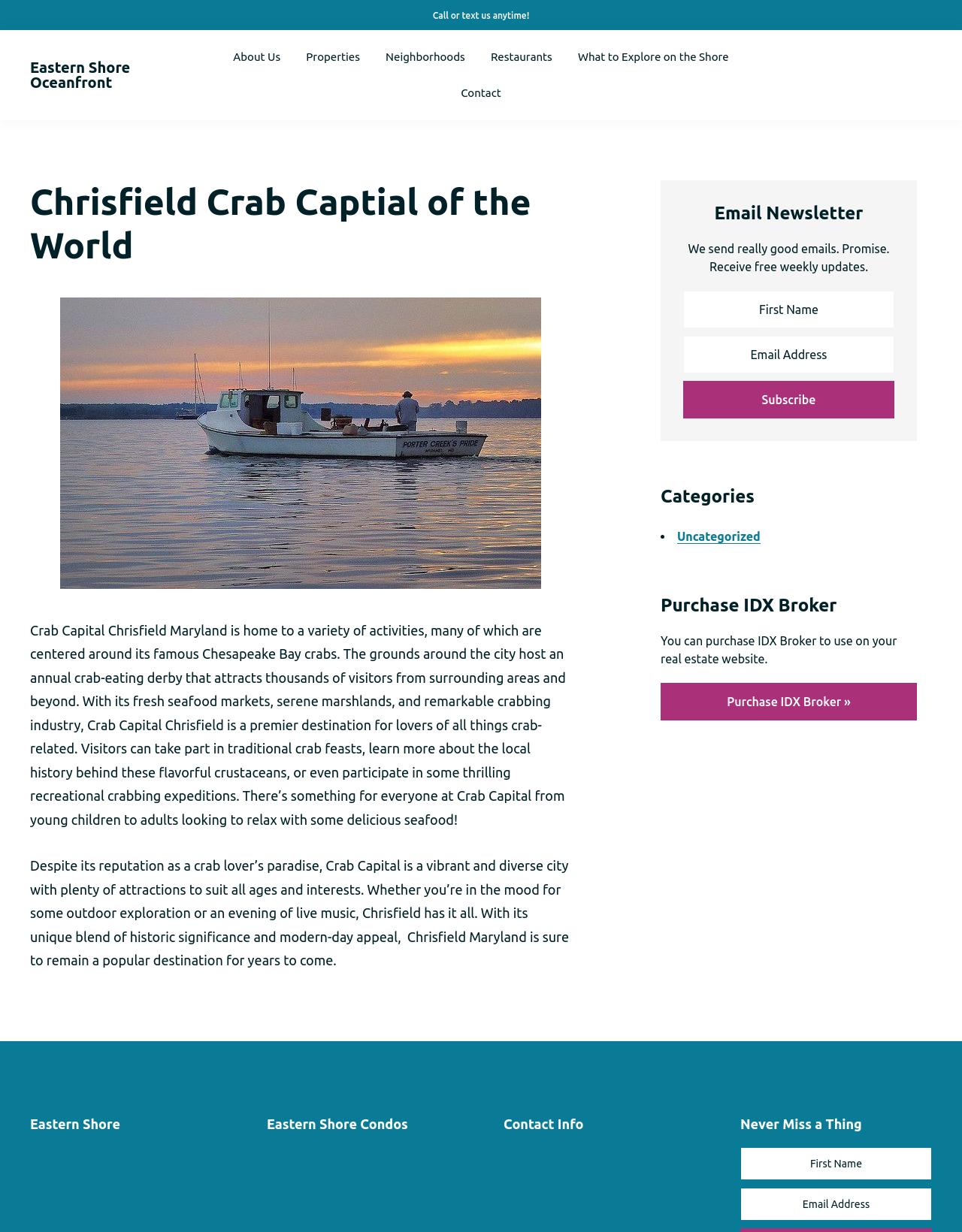Create an in-depth description of the webpage, covering main sections.

The webpage is about Chrisfield, Maryland, also known as the "Crab Capital of the World". At the top, there are four links to skip to different sections of the page: primary navigation, main content, primary sidebar, and footer. Below these links, there is a call-to-action text "Call or text us anytime!".

The main header of the page is "Eastern Shore Oceanfront", which is a link. Below this header, there is a brief description of finding the best properties on the Eastern Shore. The main navigation menu is located to the right of this description, with links to "About Us", "Properties", "Neighborhoods", "Restaurants", "What to Explore on the Shore", and "Contact".

The main content of the page is divided into two sections. The first section is an article about Chrisfield, Maryland, which describes the city's famous Chesapeake Bay crabs, annual crab-eating derby, and other crab-related activities. The second section of the article highlights the city's diversity, with attractions suitable for all ages and interests.

To the right of the main content, there is a primary sidebar with several sections. The first section is an email newsletter subscription form, where visitors can enter their first name and email address to receive free weekly updates. Below this form, there are headings for "Categories" and "Purchase IDX Broker", with links to "Uncategorized" and "Purchase IDX Broker", respectively.

At the bottom of the page, there are several headings, including "Eastern Shore", "Eastern Shore Condos", "Contact Info", and "Never Miss a Thing". The "Never Miss a Thing" section has a form to enter first name and email address, similar to the email newsletter subscription form in the primary sidebar.